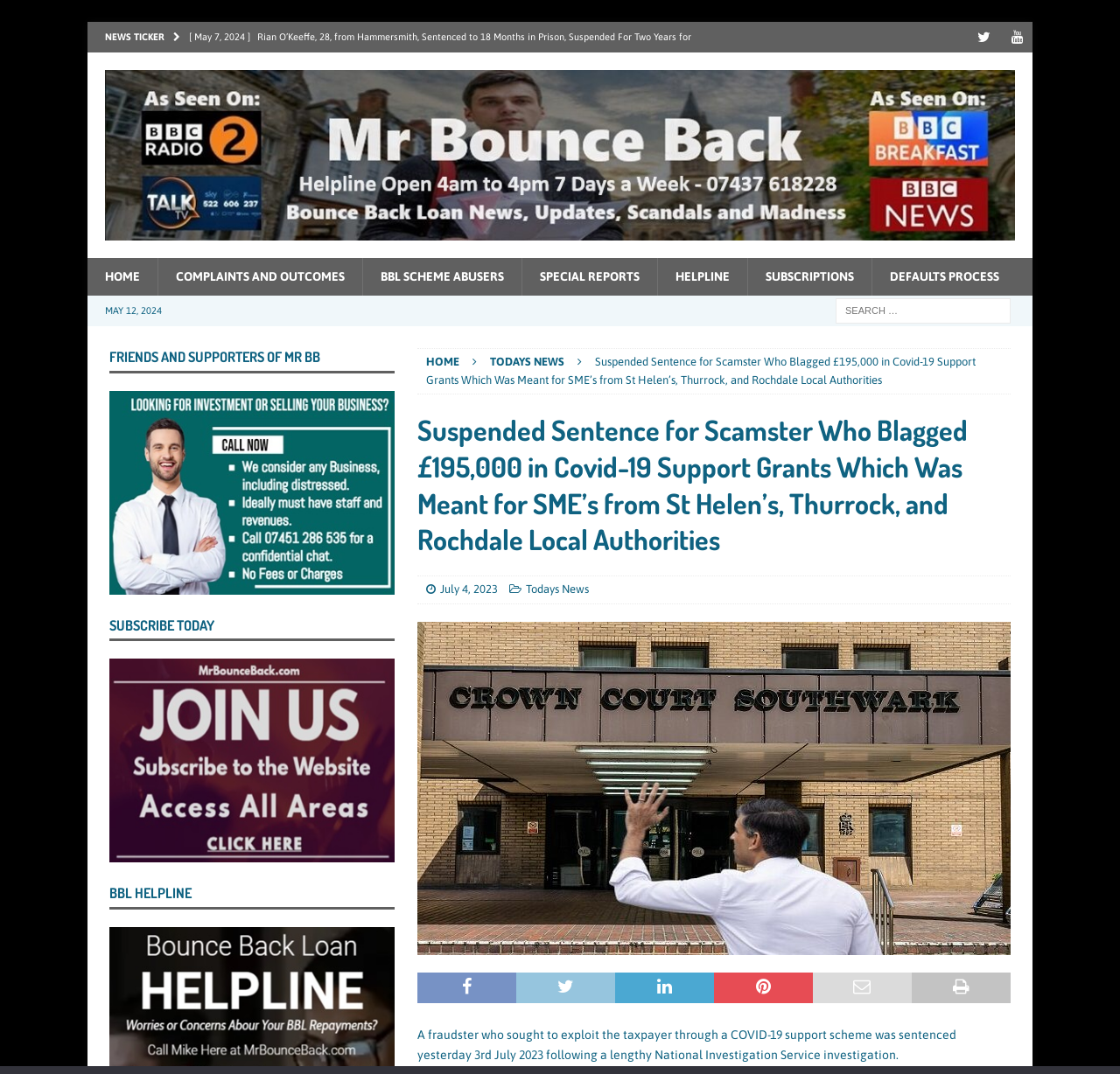Give a one-word or one-phrase response to the question:
What is the name of the section that lists news articles?

NEWS TICKER